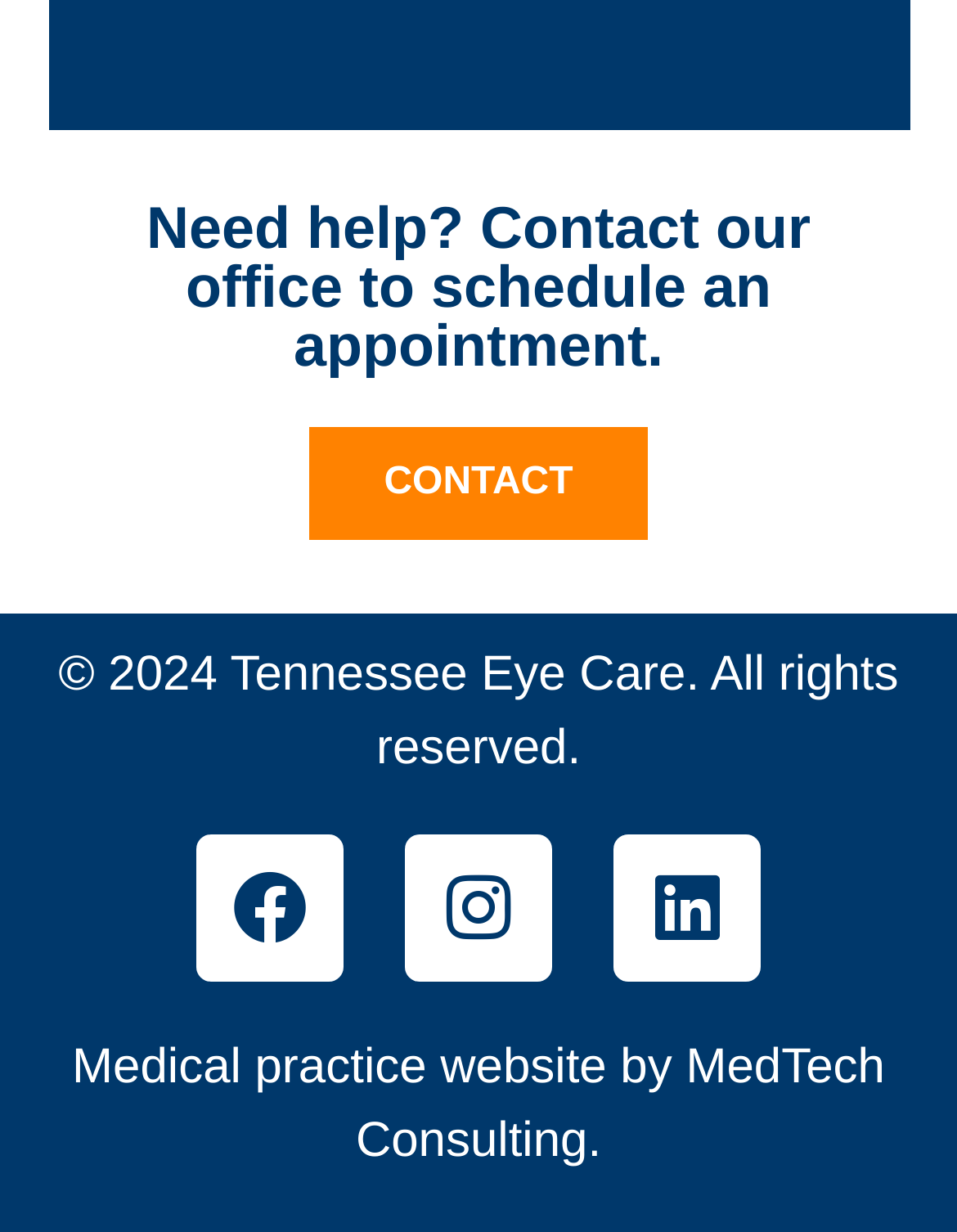Bounding box coordinates should be in the format (top-left x, top-left y, bottom-right x, bottom-right y) and all values should be floating point numbers between 0 and 1. Determine the bounding box coordinate for the UI element described as: MedTech Consulting.

[0.372, 0.844, 0.925, 0.948]